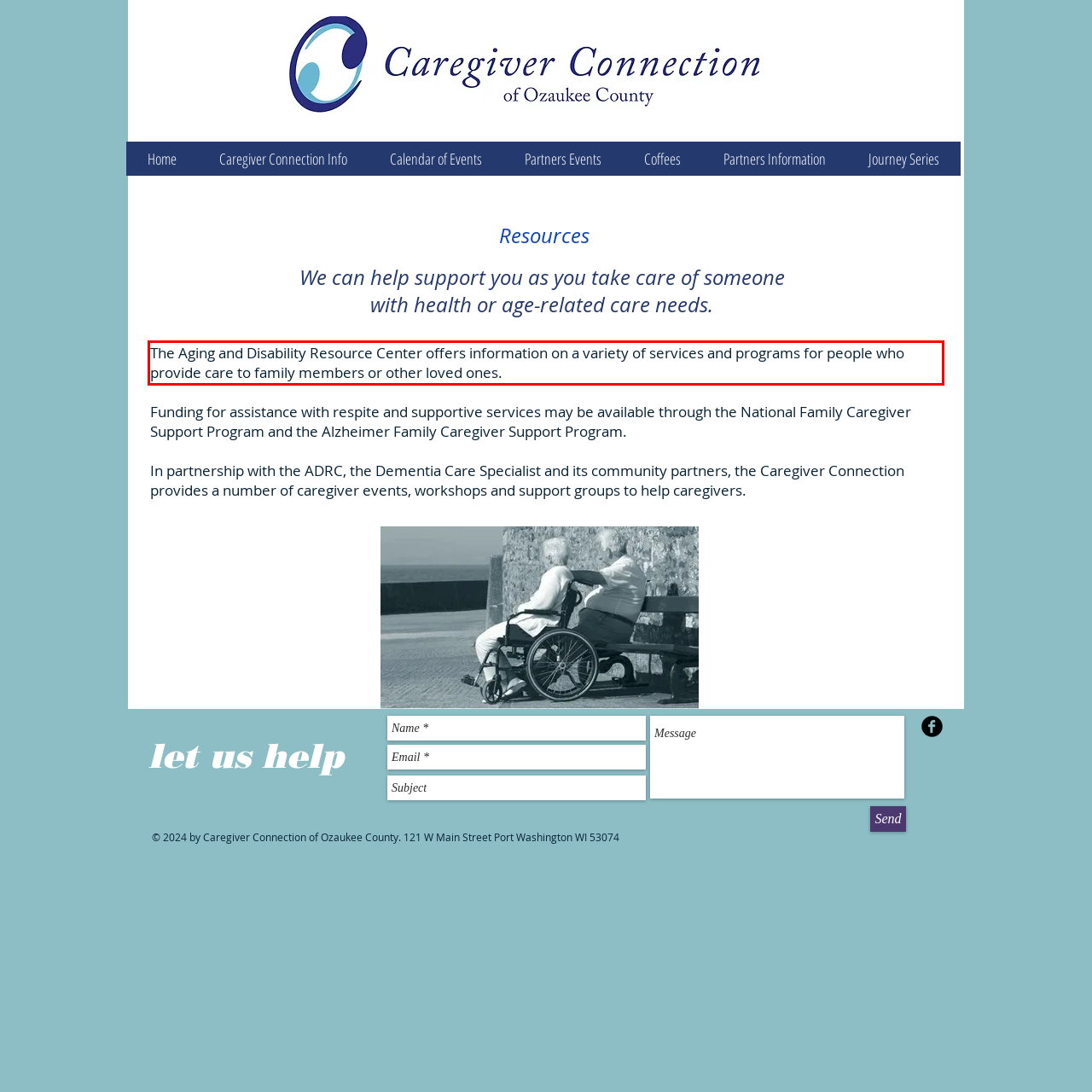You are given a screenshot showing a webpage with a red bounding box. Perform OCR to capture the text within the red bounding box.

The Aging and Disability Resource Center offers information on a variety of services and programs for people who provide care to family members or other loved ones.